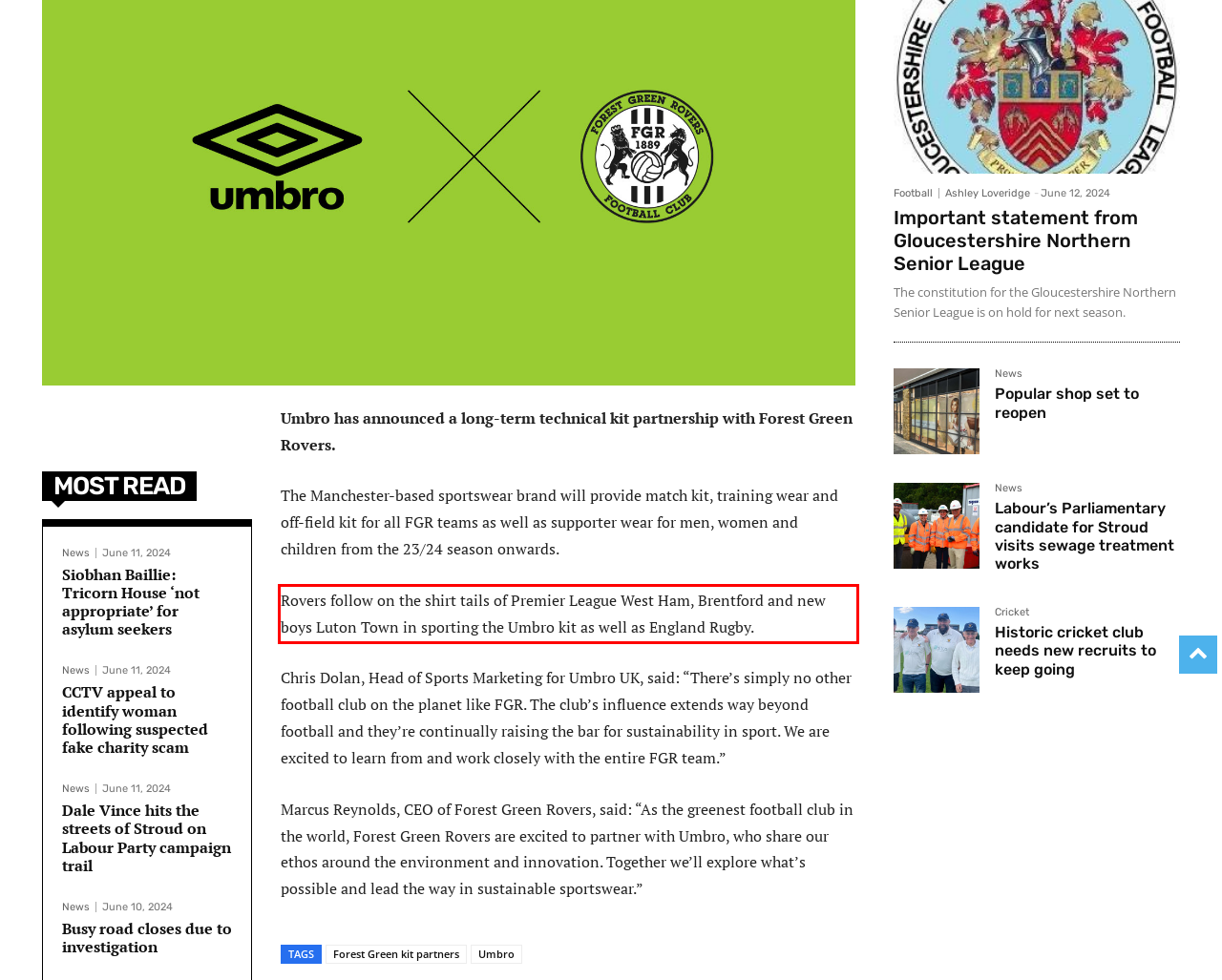Please examine the webpage screenshot and extract the text within the red bounding box using OCR.

Rovers follow on the shirt tails of Premier League West Ham, Brentford and new boys Luton Town in sporting the Umbro kit as well as England Rugby.